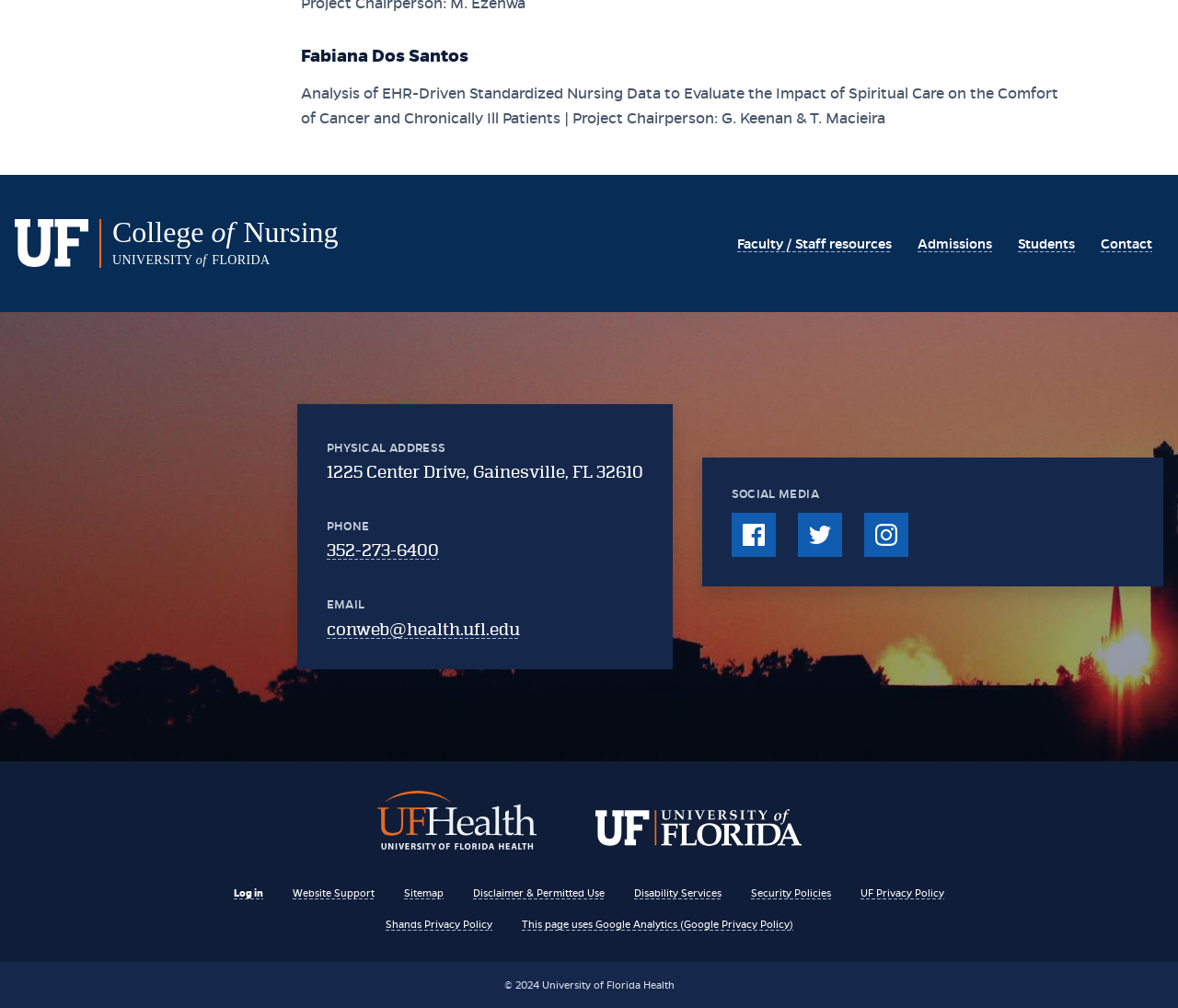Show the bounding box coordinates of the element that should be clicked to complete the task: "Email conweb@health.ufl.edu".

[0.277, 0.614, 0.441, 0.633]